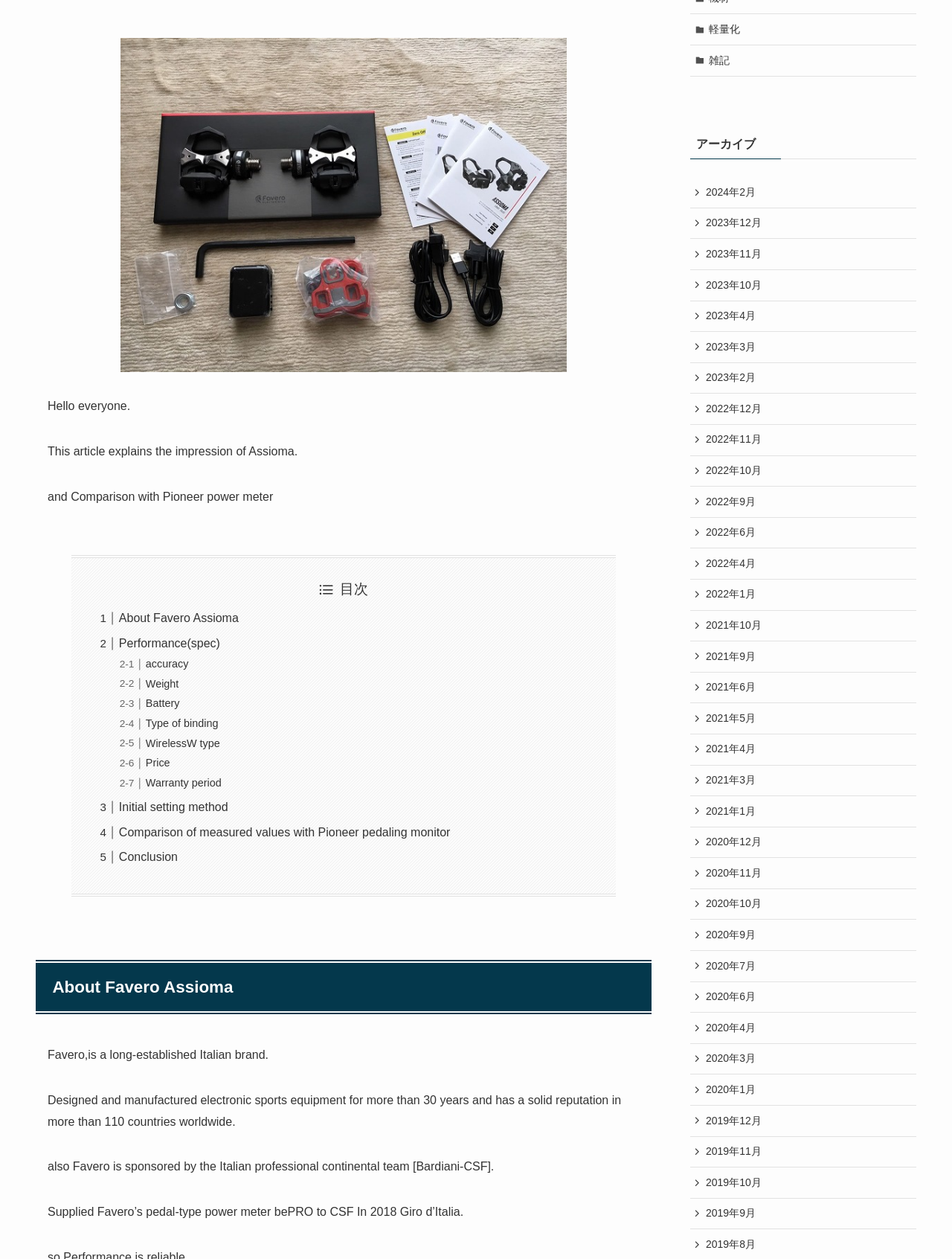Please identify the bounding box coordinates of the element's region that should be clicked to execute the following instruction: "Check the comparison with Pioneer power meter". The bounding box coordinates must be four float numbers between 0 and 1, i.e., [left, top, right, bottom].

[0.125, 0.506, 0.231, 0.516]